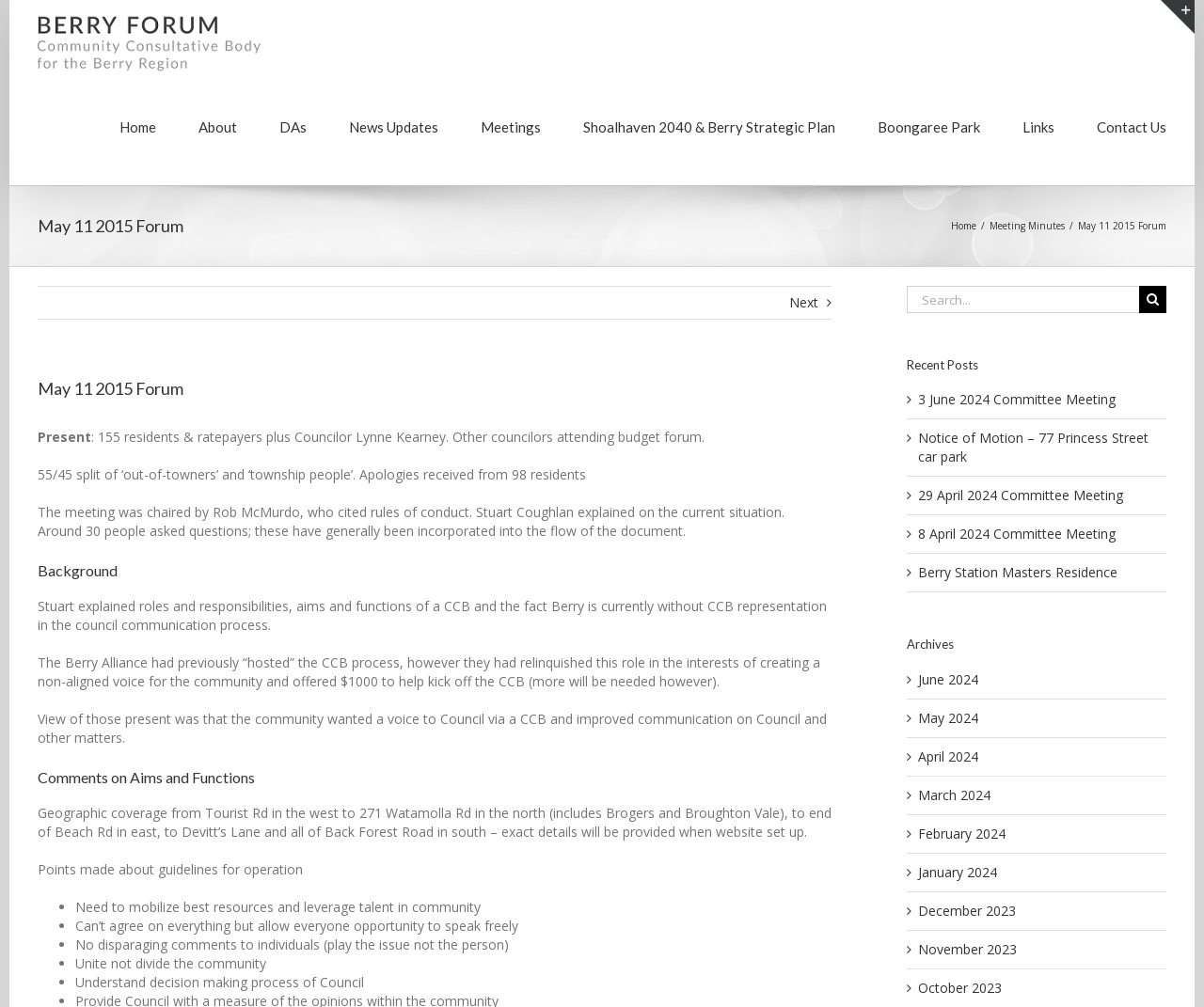Please provide the bounding box coordinates for the UI element as described: "alt="Berry Forum Logo"". The coordinates must be four floats between 0 and 1, represented as [left, top, right, bottom].

[0.031, 0.01, 0.225, 0.075]